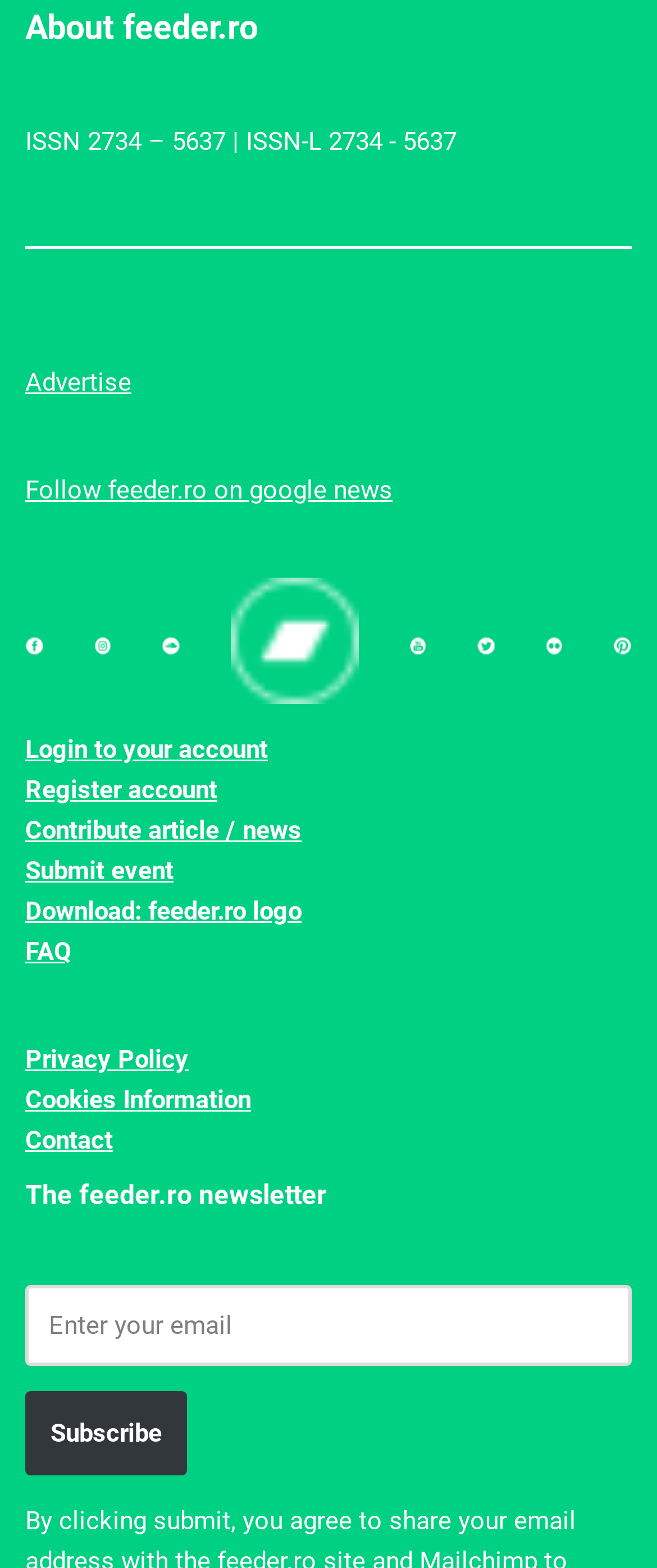Provide a brief response to the question below using a single word or phrase: 
What is the last link at the bottom of the webpage?

Contact